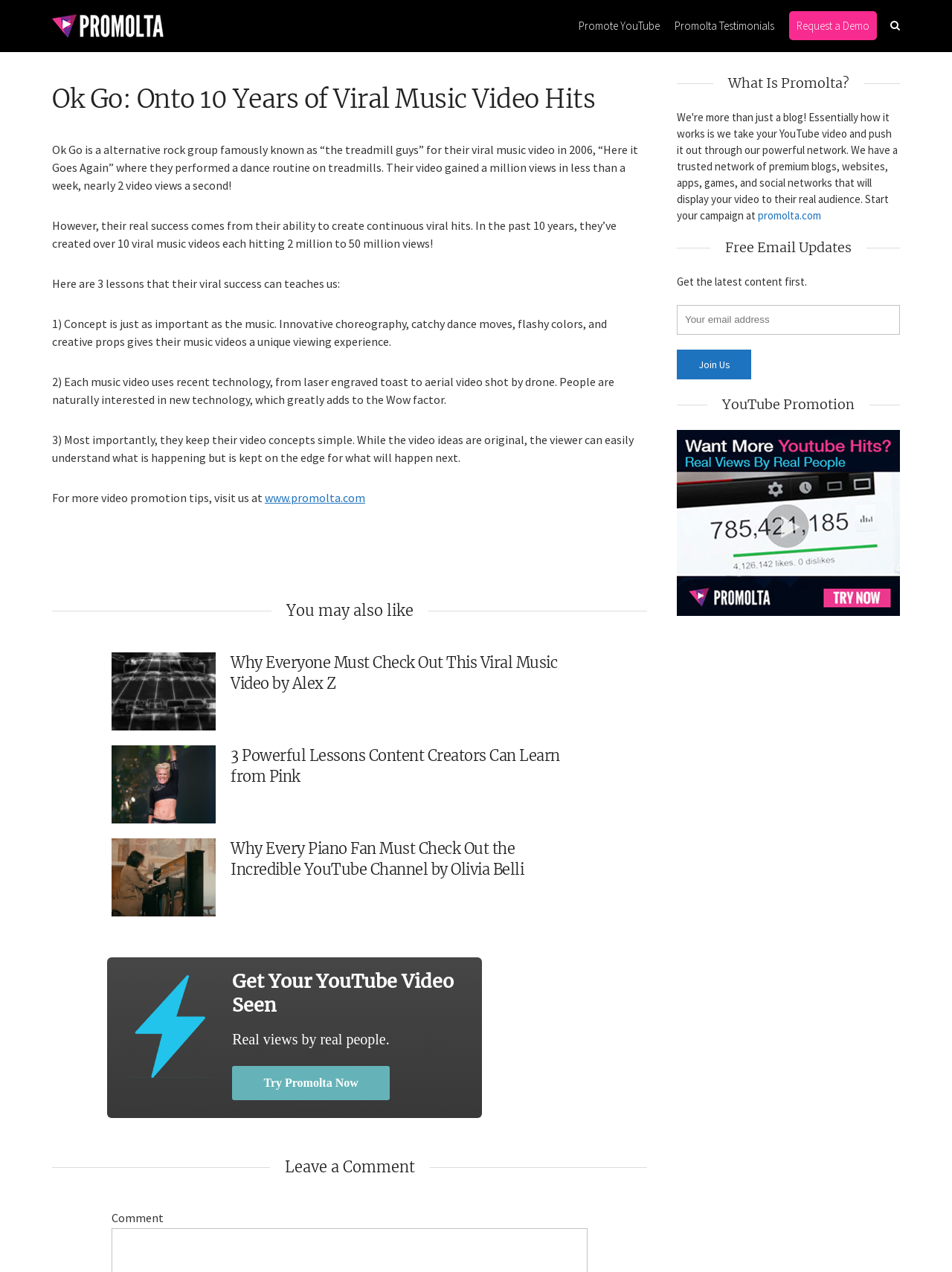Answer with a single word or phrase: 
What is the purpose of the 'Try Promolta Now' button?

To promote YouTube videos